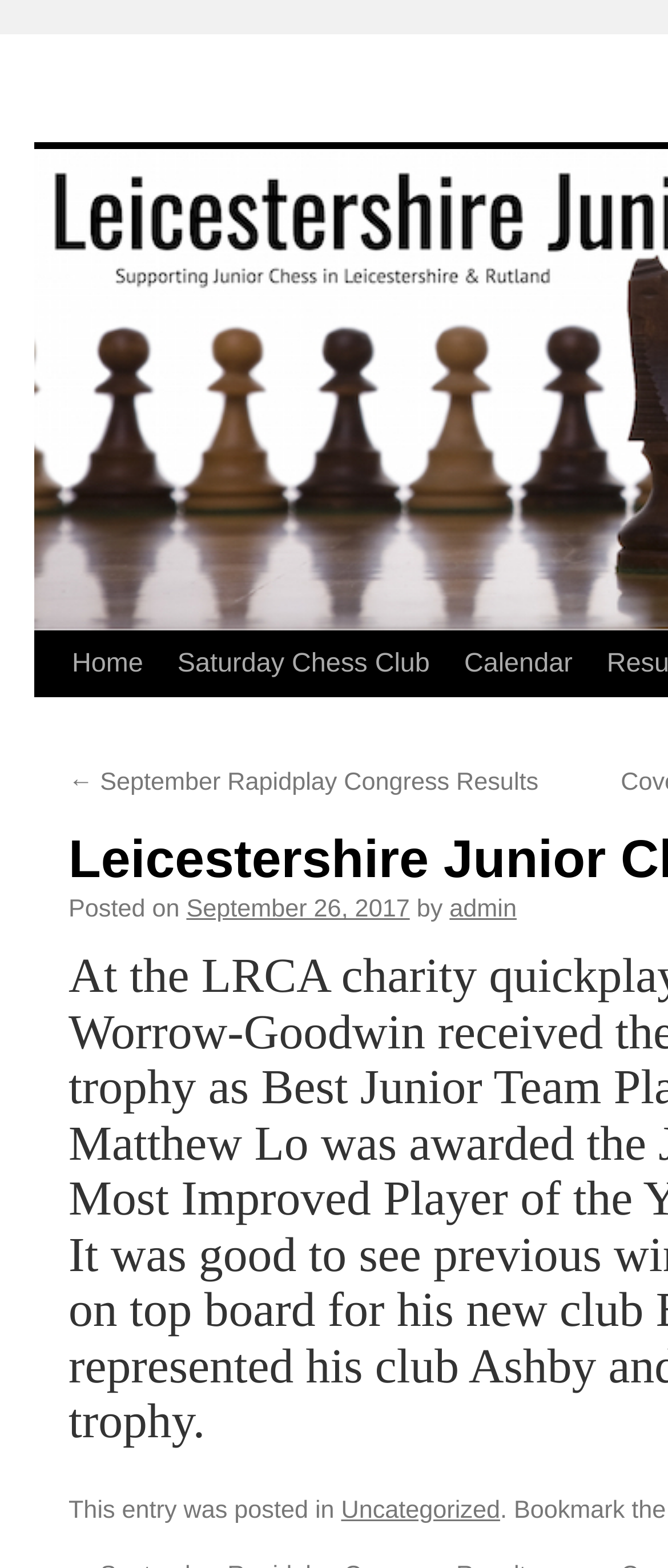How many elements are in the breadcrumb navigation?
Based on the image, answer the question with a single word or brief phrase.

2